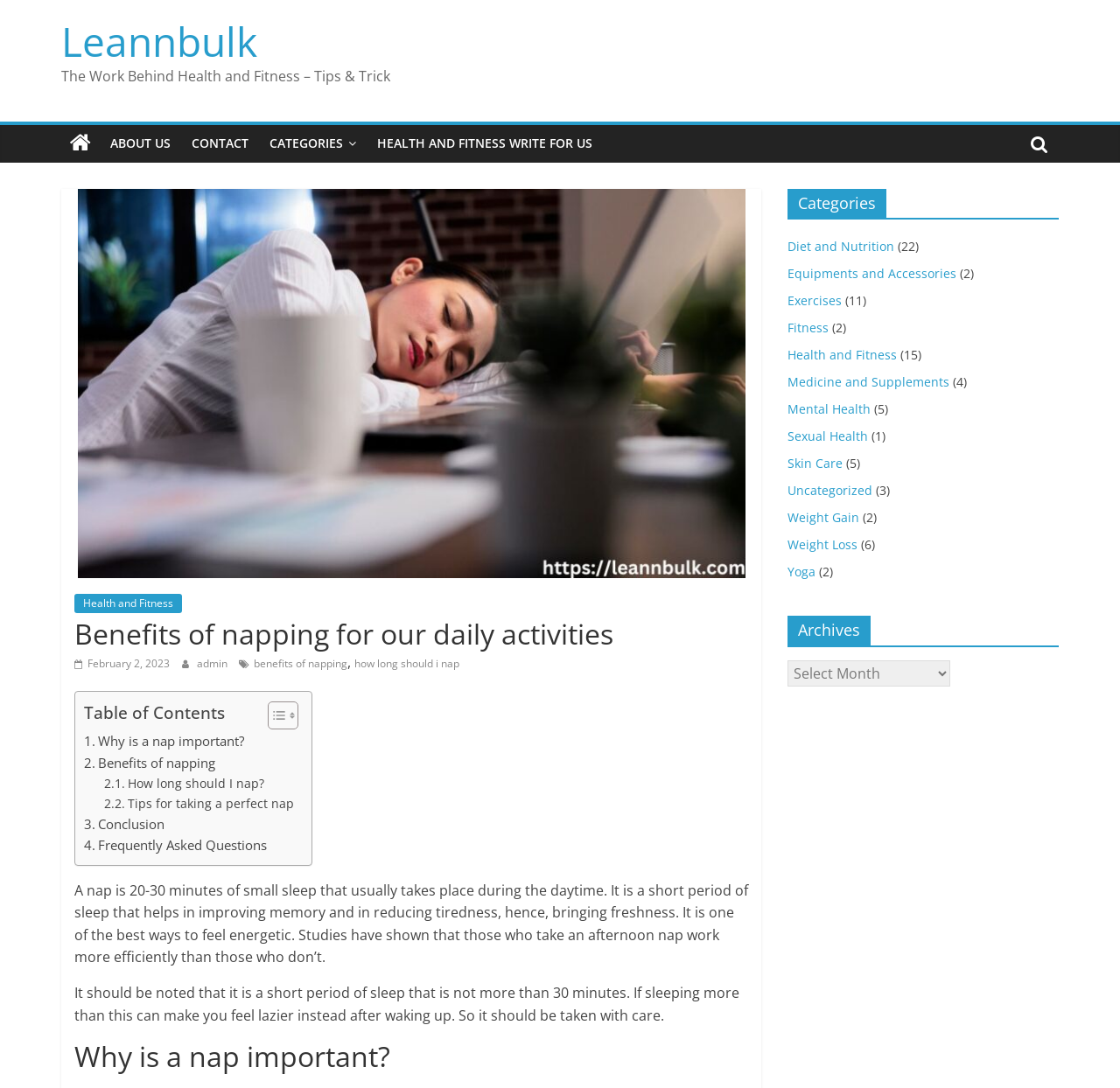Use a single word or phrase to answer the question: 
What is the purpose of the table of contents?

To navigate the article